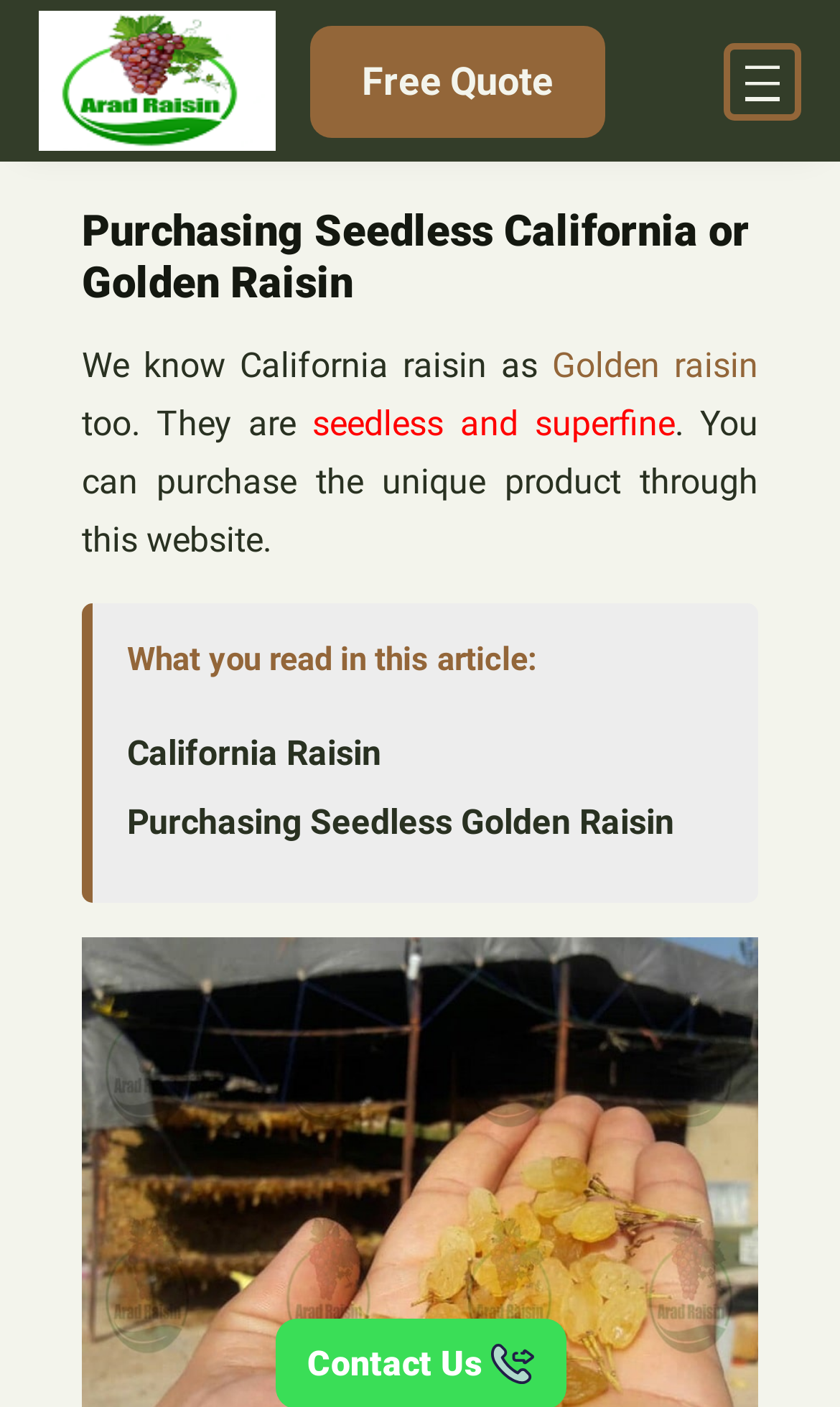Determine the webpage's heading and output its text content.

Purchasing Seedless California or Golden Raisin